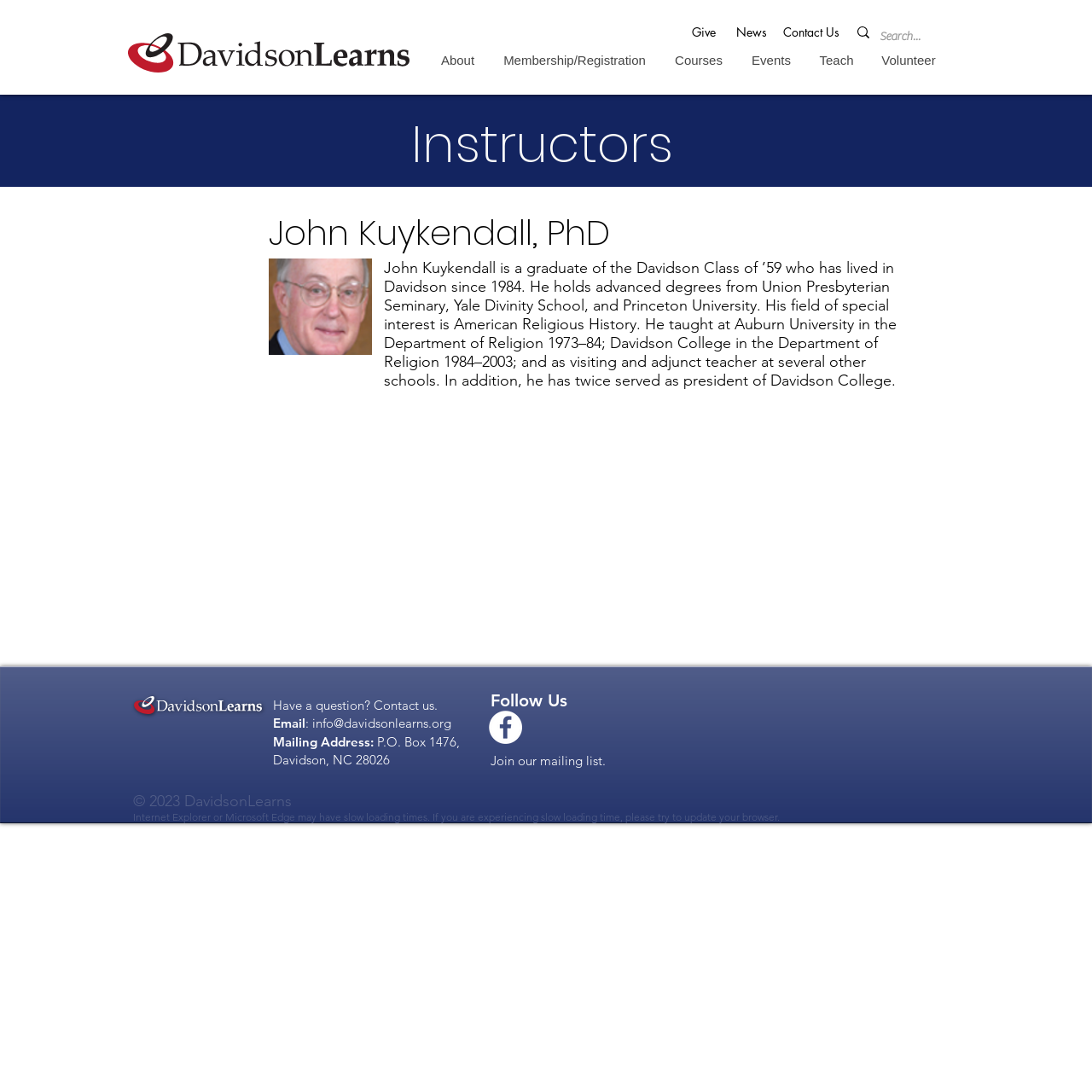Point out the bounding box coordinates of the section to click in order to follow this instruction: "Click the 'About' tab".

[0.391, 0.041, 0.448, 0.069]